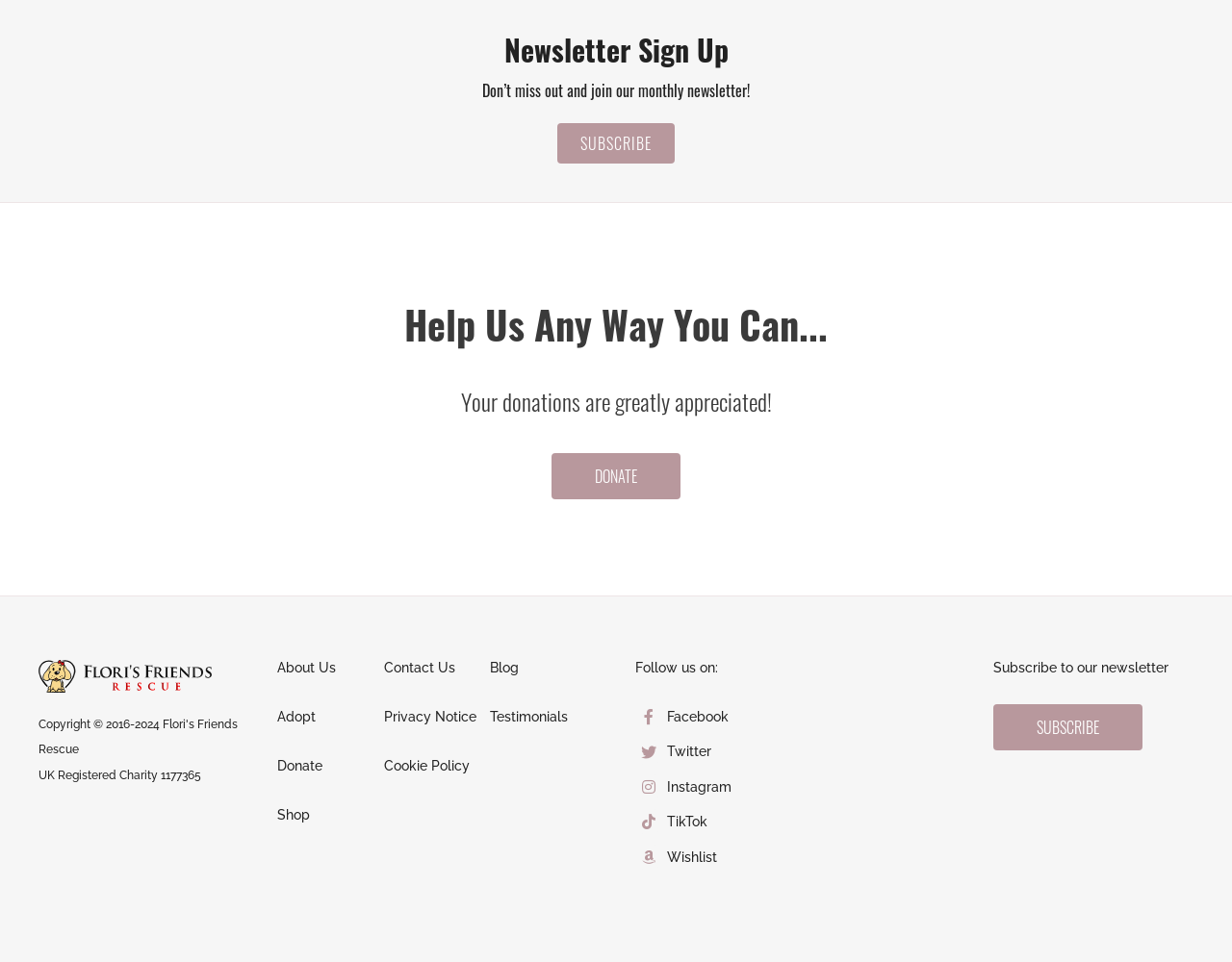Could you find the bounding box coordinates of the clickable area to complete this instruction: "Follow on Facebook"?

[0.541, 0.732, 0.591, 0.758]